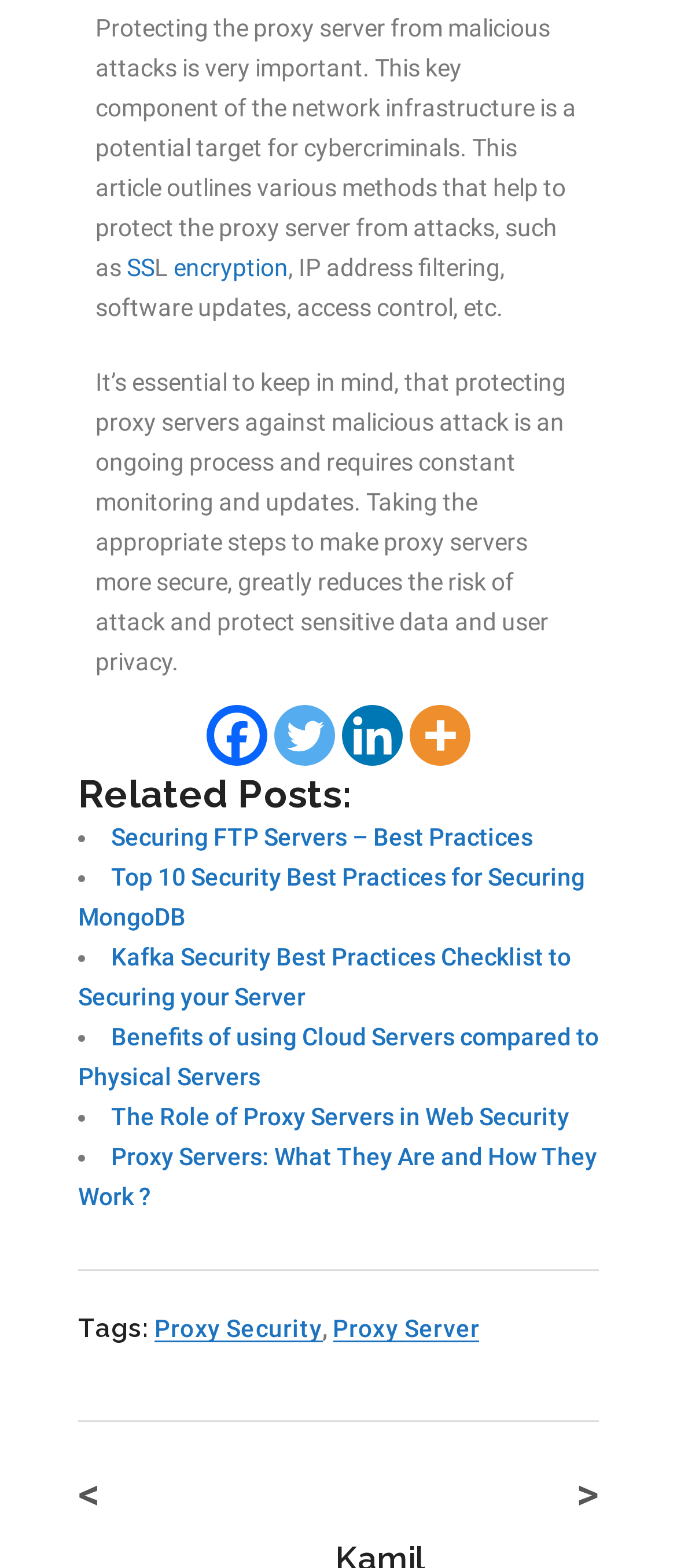Find the coordinates for the bounding box of the element with this description: "title="More"".

[0.605, 0.45, 0.695, 0.489]